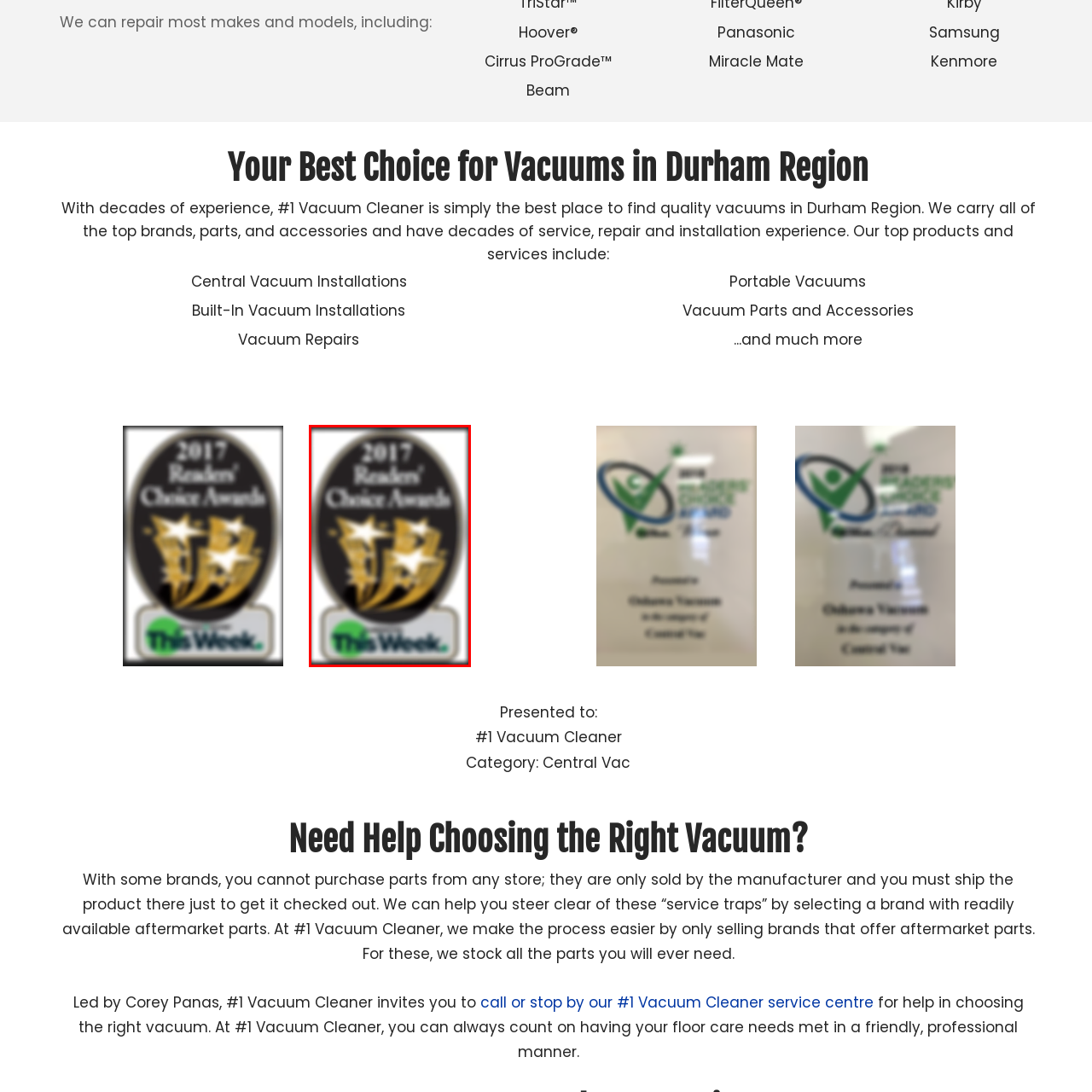Observe the area inside the red box, What is the significance of the three golden stars? Respond with a single word or phrase.

Excellence and achievement